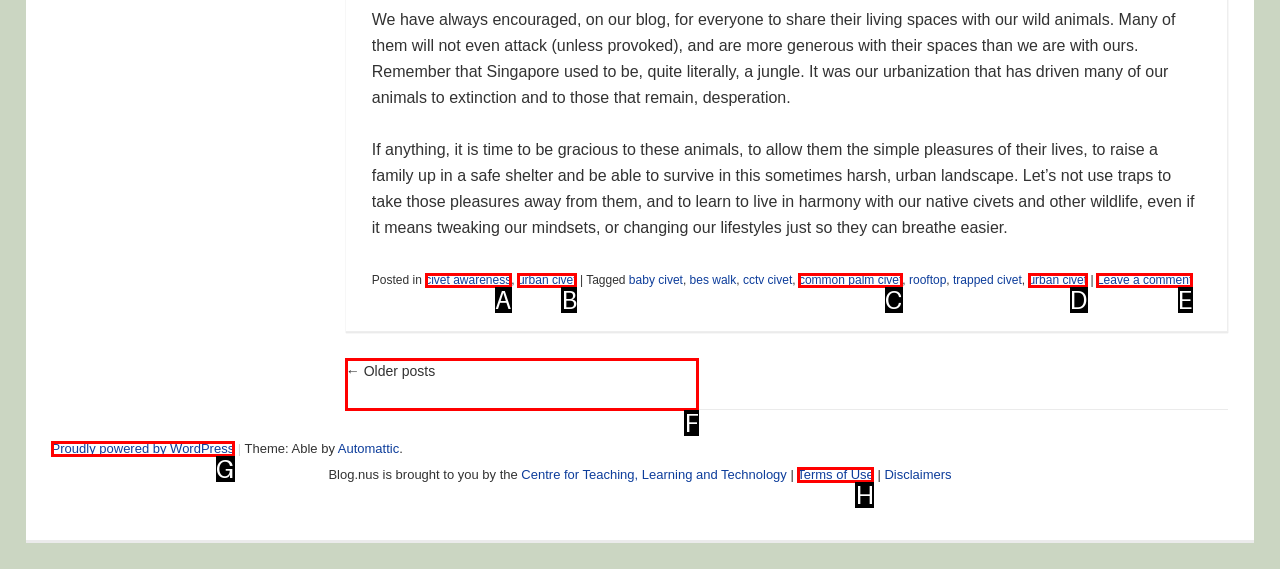Specify the letter of the UI element that should be clicked to achieve the following: Read the post navigation
Provide the corresponding letter from the choices given.

F